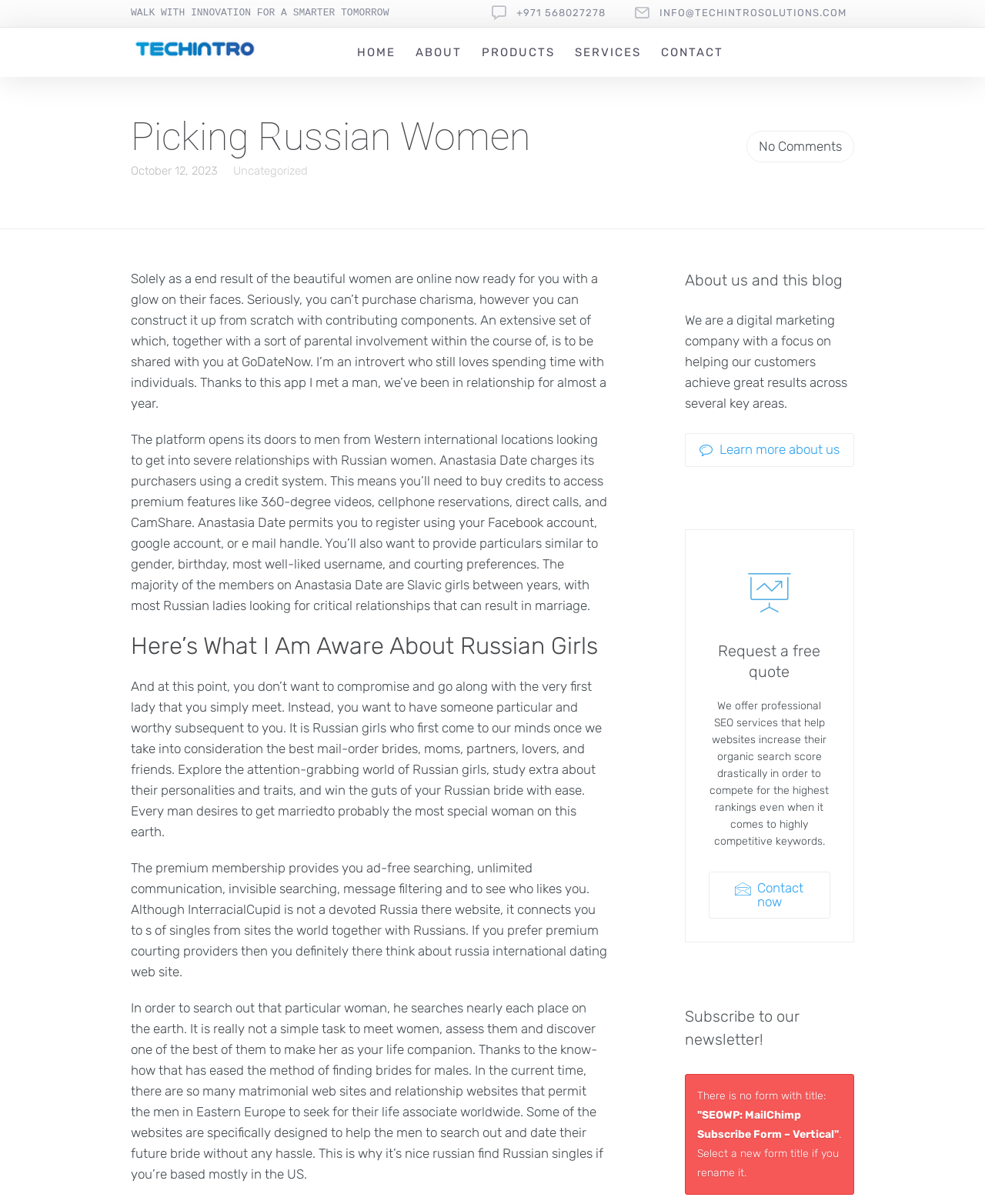Determine the bounding box of the UI component based on this description: "Contact now". The bounding box coordinates should be four float values between 0 and 1, i.e., [left, top, right, bottom].

[0.72, 0.724, 0.843, 0.763]